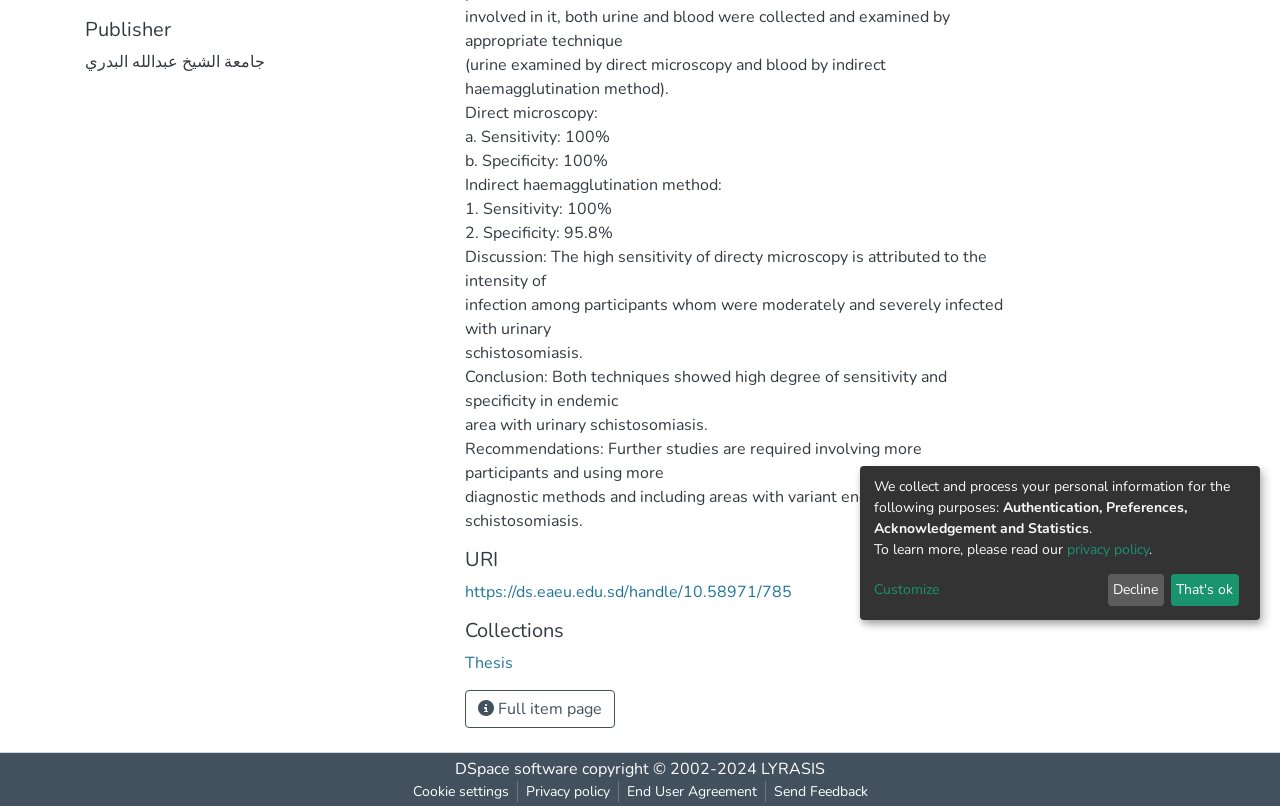Using the webpage screenshot, find the UI element described by privacy policy. Provide the bounding box coordinates in the format (top-left x, top-left y, bottom-right x, bottom-right y), ensuring all values are floating point numbers between 0 and 1.

[0.834, 0.67, 0.898, 0.693]